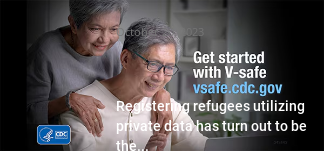What is the purpose of the 'V-safe' initiative?
Provide a well-explained and detailed answer to the question.

The image conveys the message 'Get started with V-safe' along with a website link, indicating that this initiative is likely related to health and safety information, possibly in connection with vaccinations, as it is affiliated with the CDC.